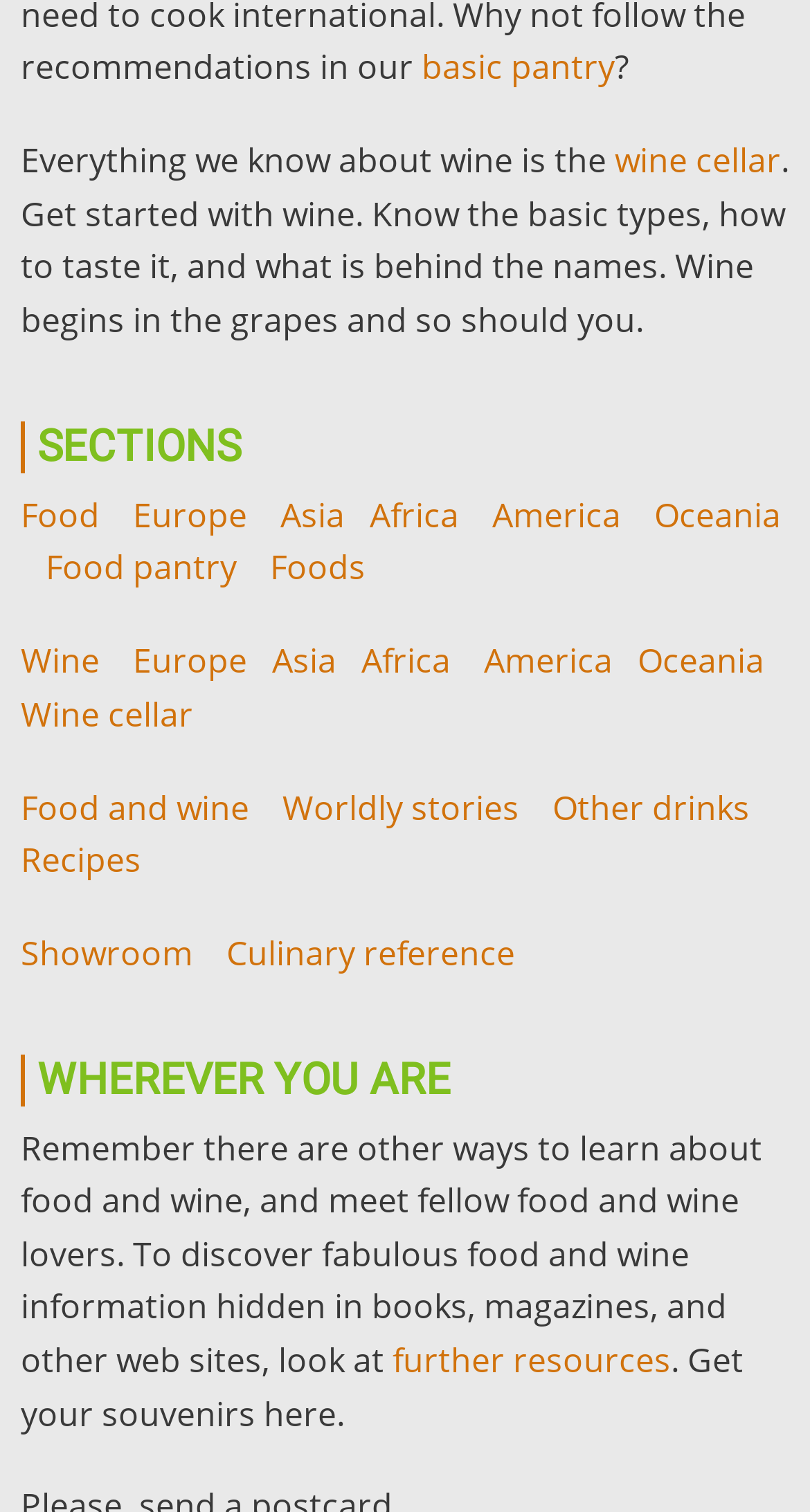Could you highlight the region that needs to be clicked to execute the instruction: "Visit 'further resources'"?

[0.485, 0.884, 0.828, 0.914]